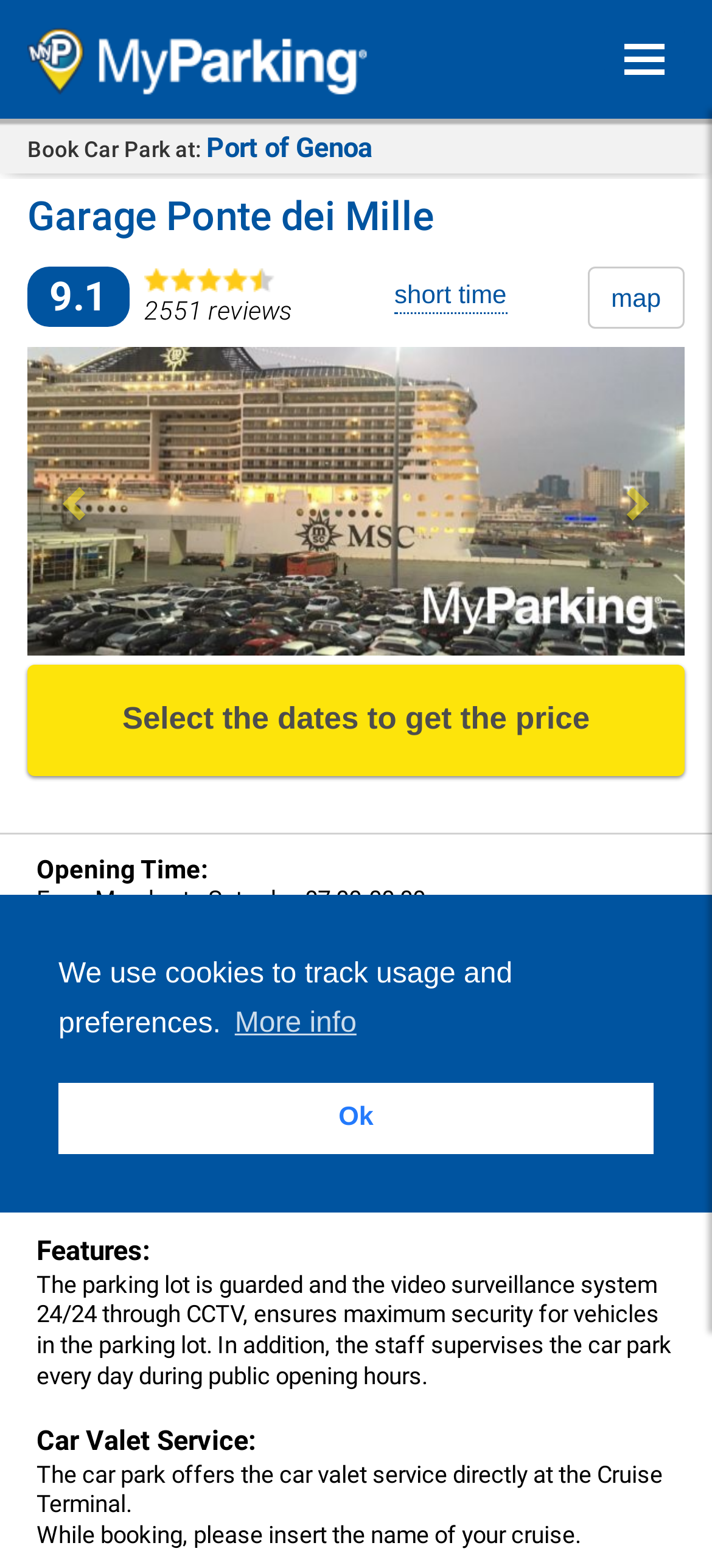What are the opening hours of Garage Ponte dei Mille on Sundays?
Based on the image, give a concise answer in the form of a single word or short phrase.

07:00-18:00